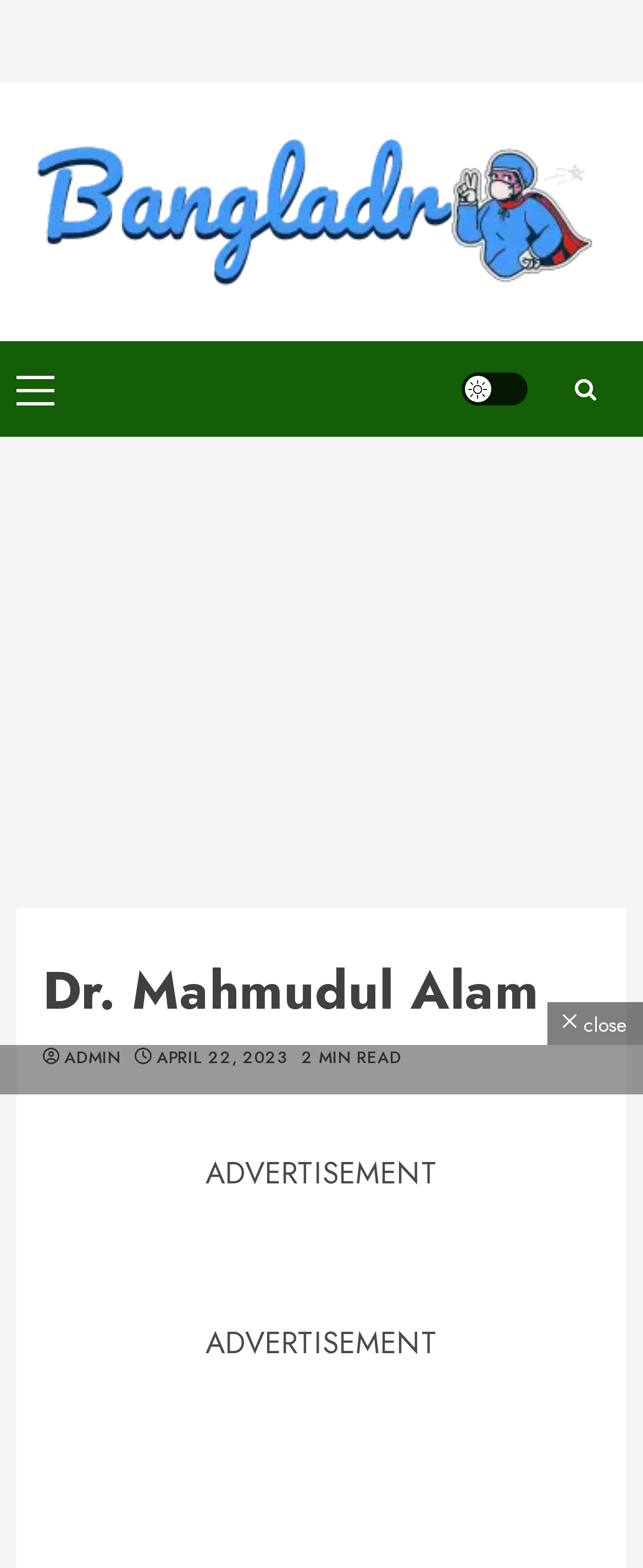What is the name of the doctor on this webpage?
Please look at the screenshot and answer using one word or phrase.

Dr. Mahmudul Alam